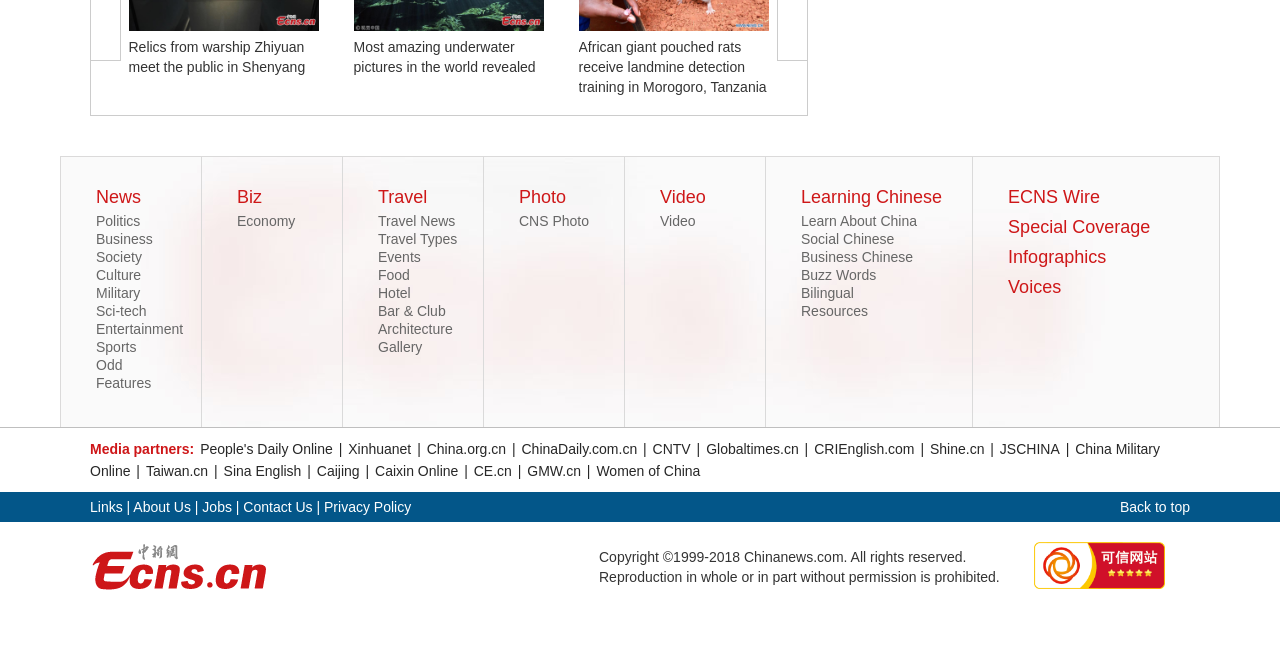Can you provide the bounding box coordinates for the element that should be clicked to implement the instruction: "Explore Scenery of peach blossoms in Tibet"?

[0.806, 0.026, 0.954, 0.088]